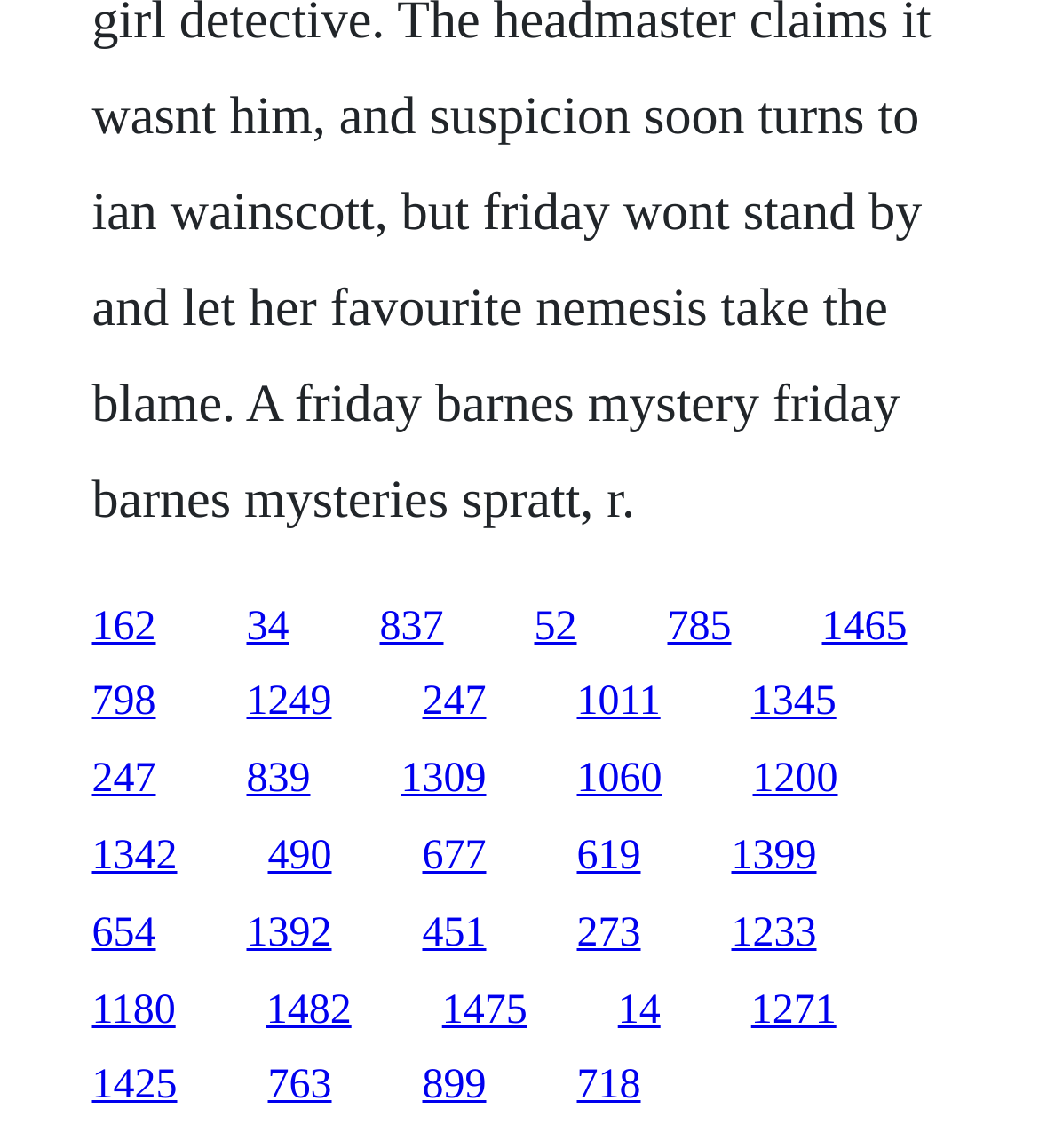Could you determine the bounding box coordinates of the clickable element to complete the instruction: "click the first link"? Provide the coordinates as four float numbers between 0 and 1, i.e., [left, top, right, bottom].

[0.088, 0.526, 0.15, 0.565]